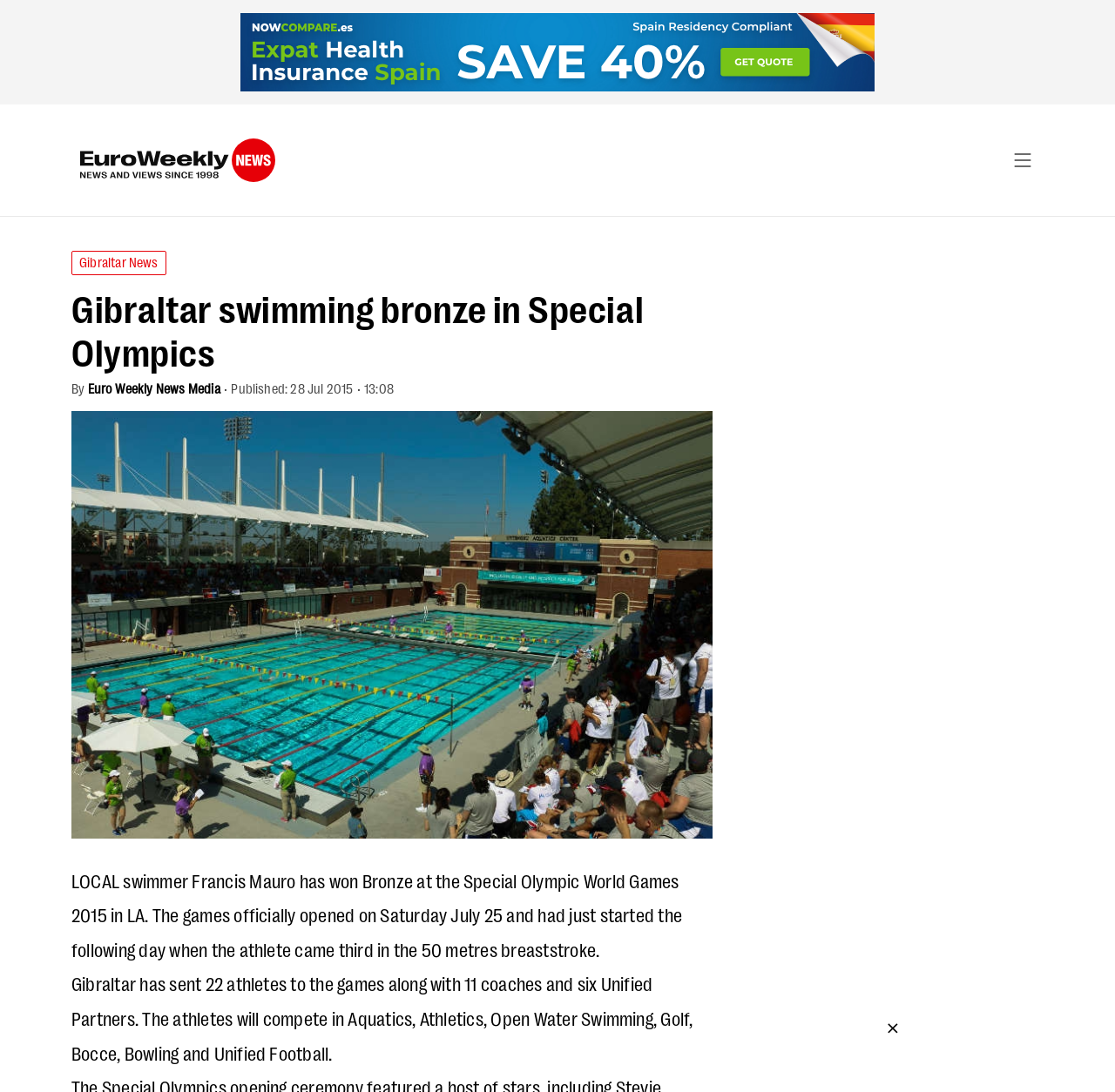Answer succinctly with a single word or phrase:
What event did Francis Mauro come third in?

50 metres breaststroke